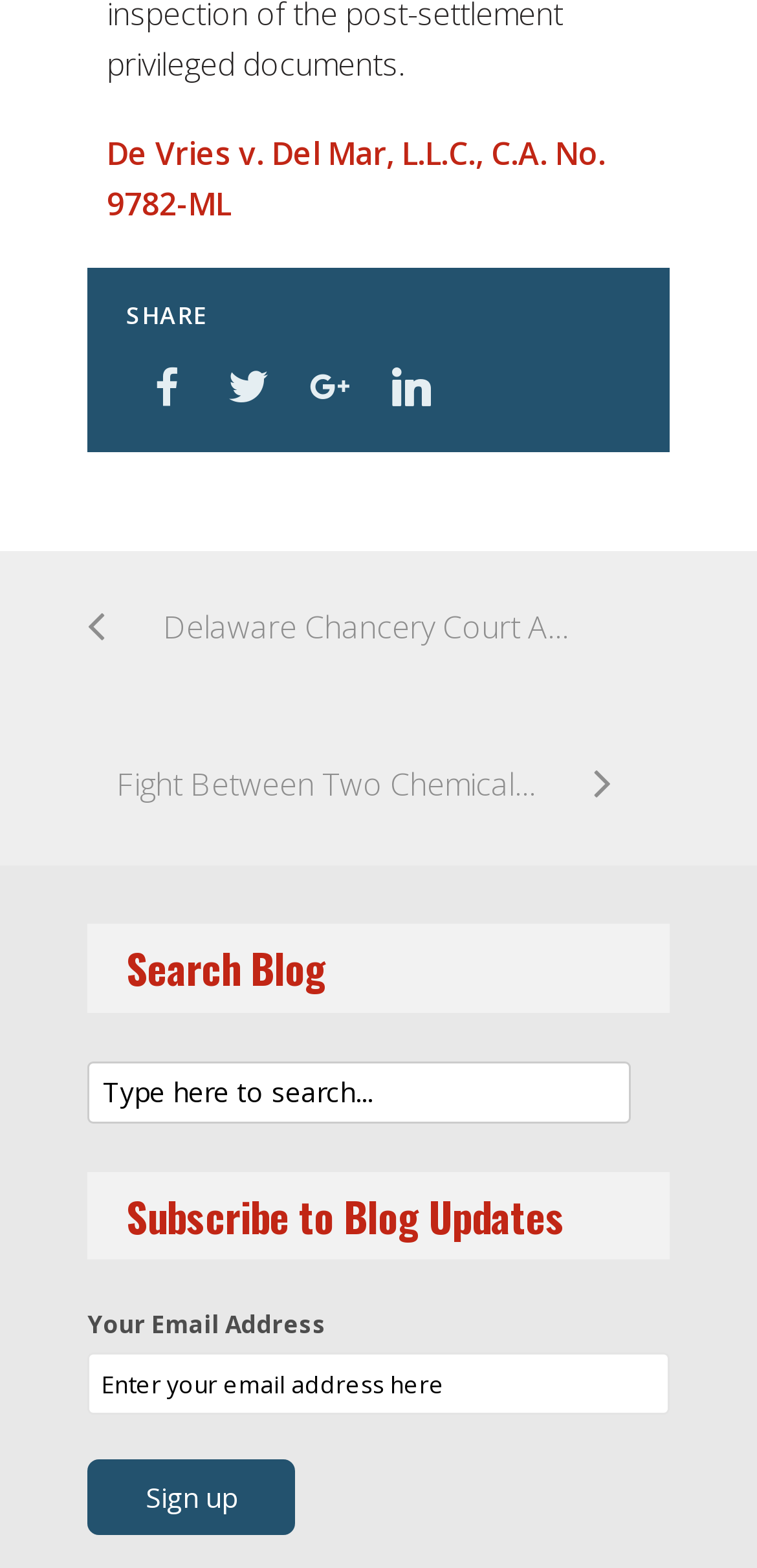What is the topic of the first blog post?
Answer the question with a single word or phrase derived from the image.

Delaware Chancery Court